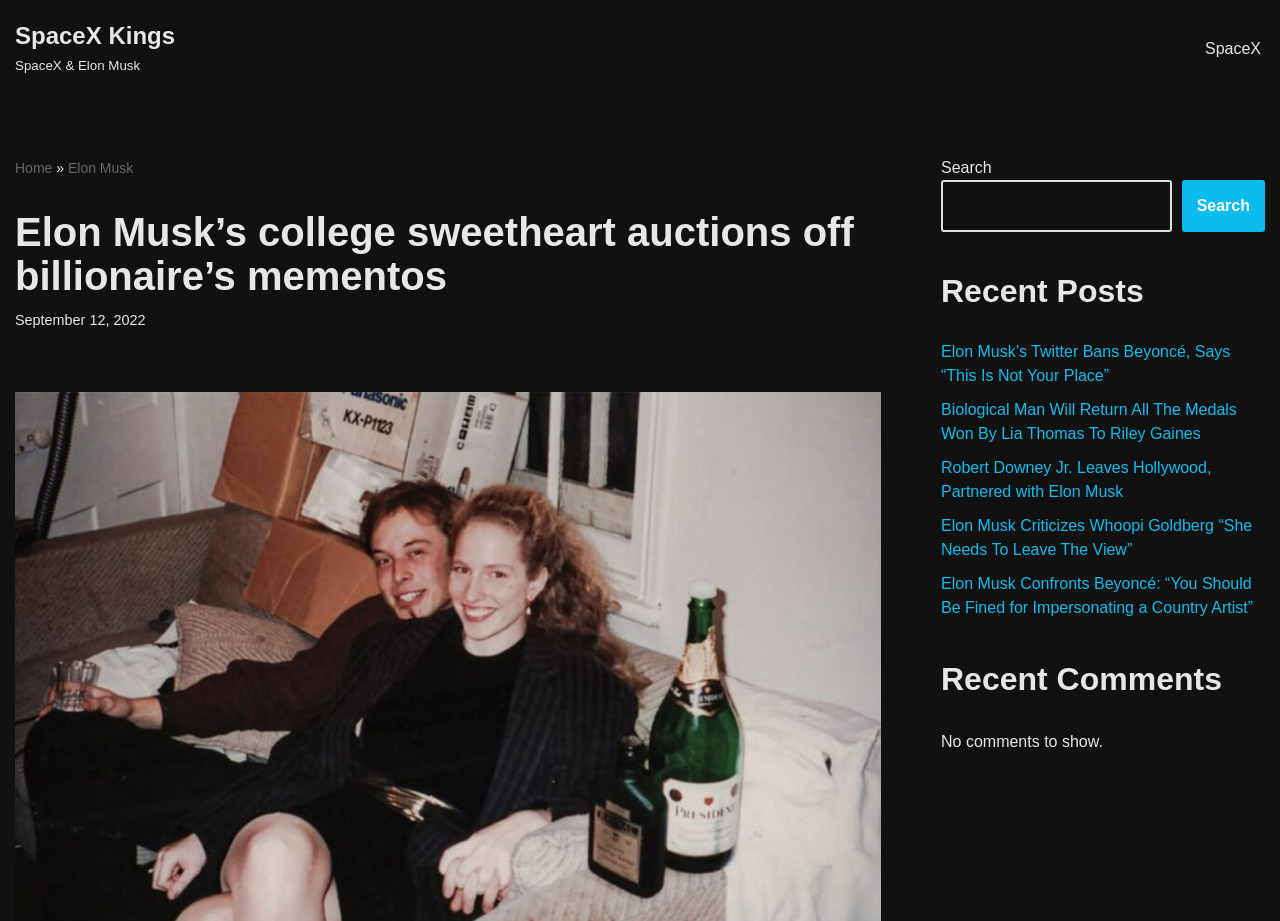Please find the top heading of the webpage and generate its text.

Elon Musk’s college sweetheart auctions off billionaire’s mementos